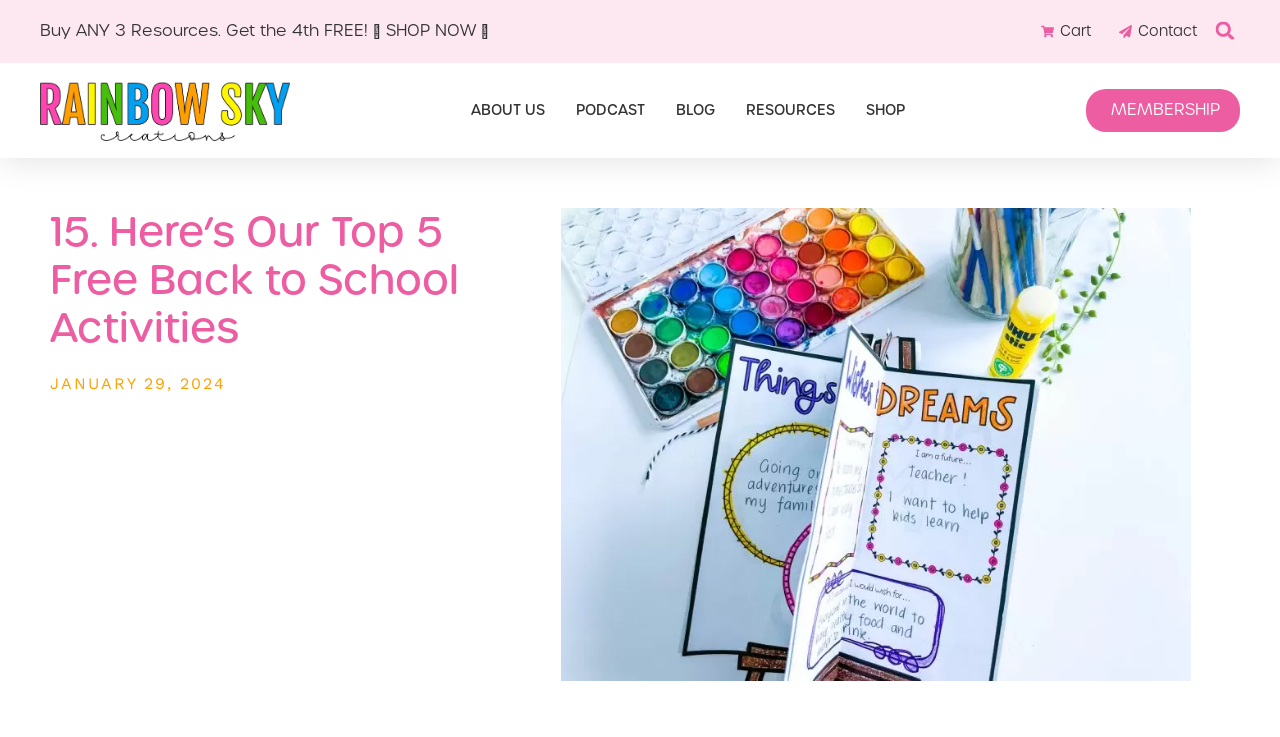Determine the bounding box coordinates of the clickable region to execute the instruction: "Read the blog". The coordinates should be four float numbers between 0 and 1, denoted as [left, top, right, bottom].

[0.528, 0.119, 0.559, 0.181]